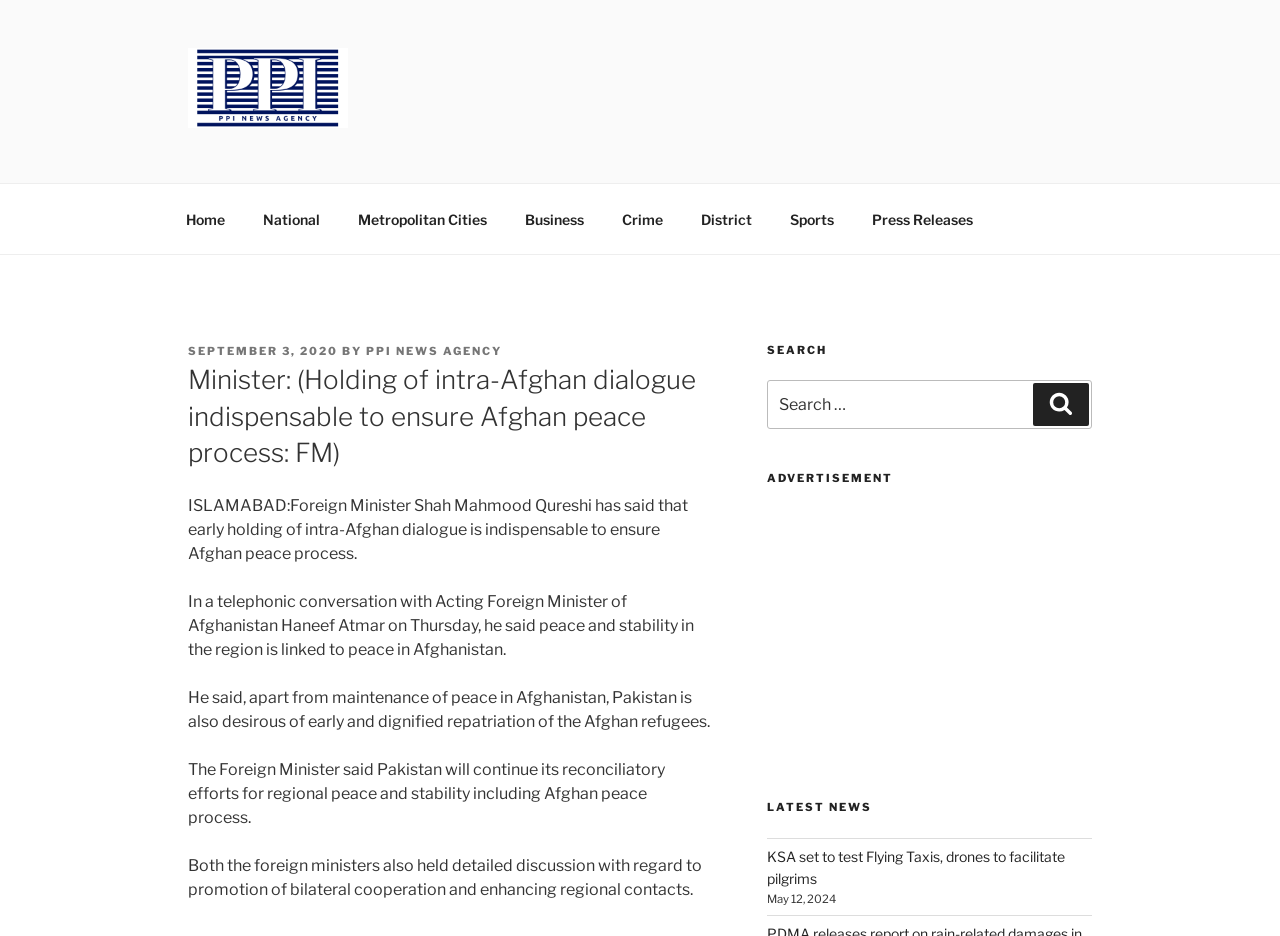What is the name of the news agency?
Please provide a single word or phrase based on the screenshot.

PPI News Agency